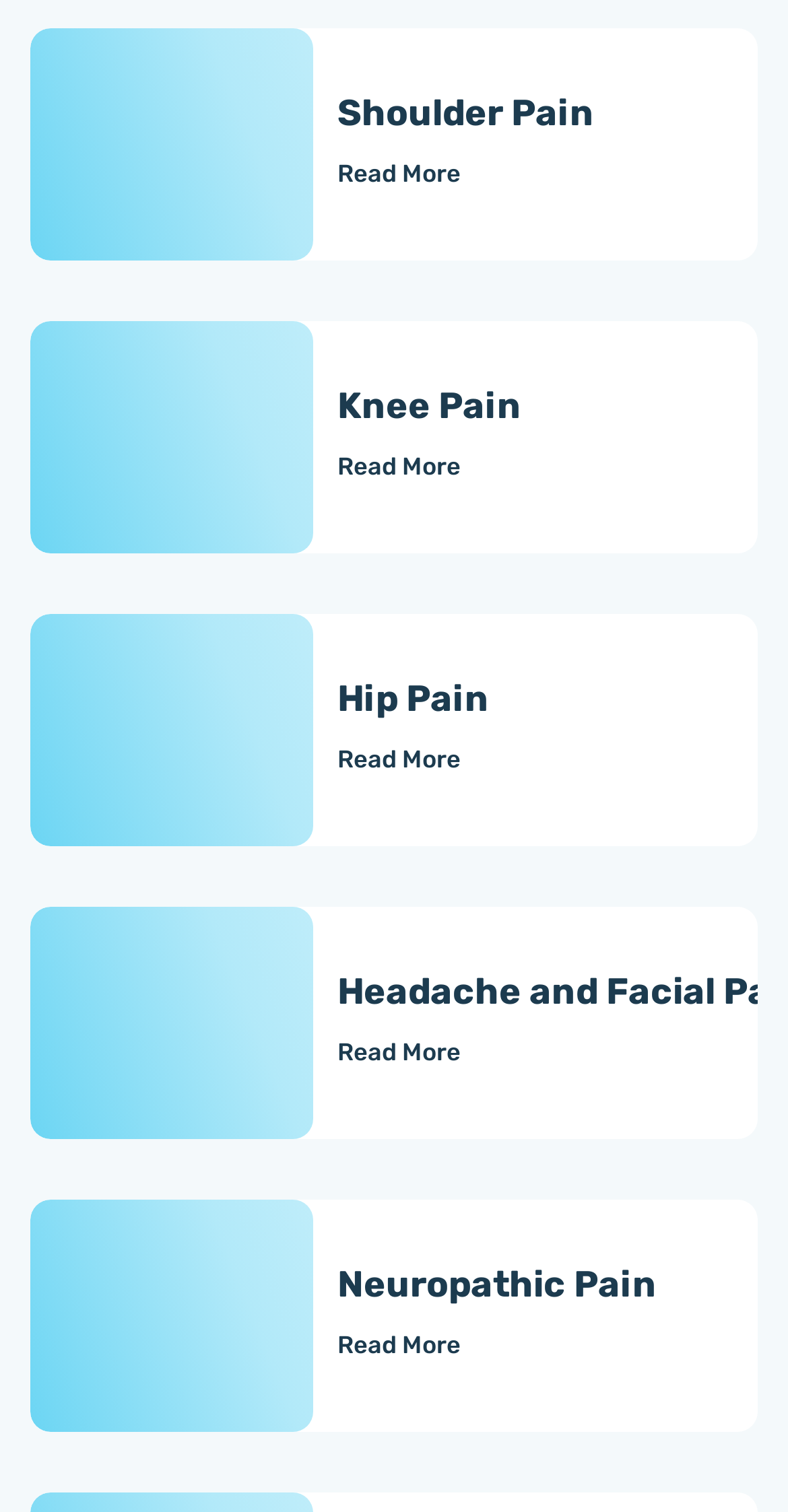Identify the bounding box for the UI element specified in this description: "Skip To Main Content". The coordinates must be four float numbers between 0 and 1, formatted as [left, top, right, bottom].

None